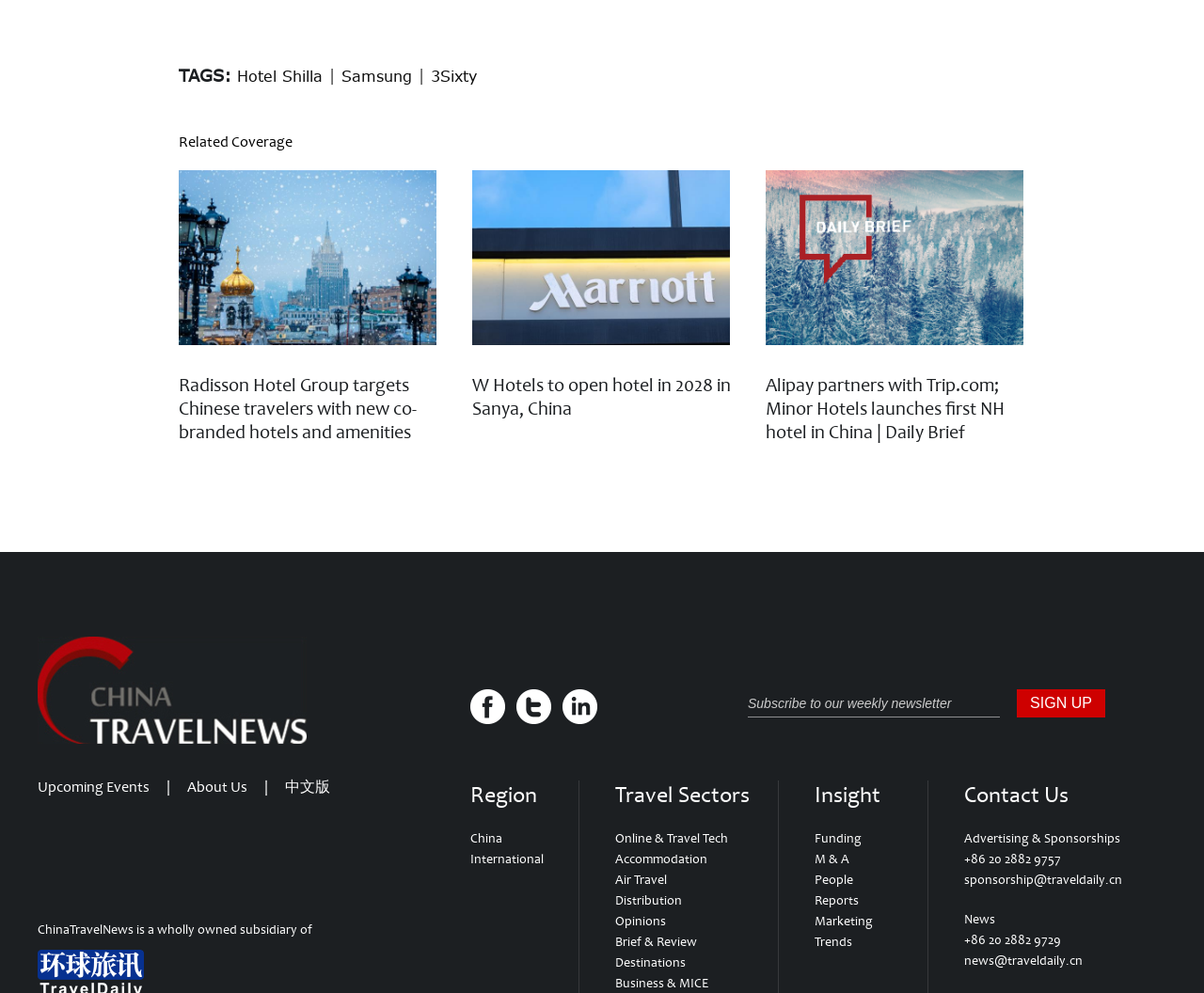Specify the bounding box coordinates of the area that needs to be clicked to achieve the following instruction: "Click on the 'China' region link".

[0.391, 0.836, 0.417, 0.852]